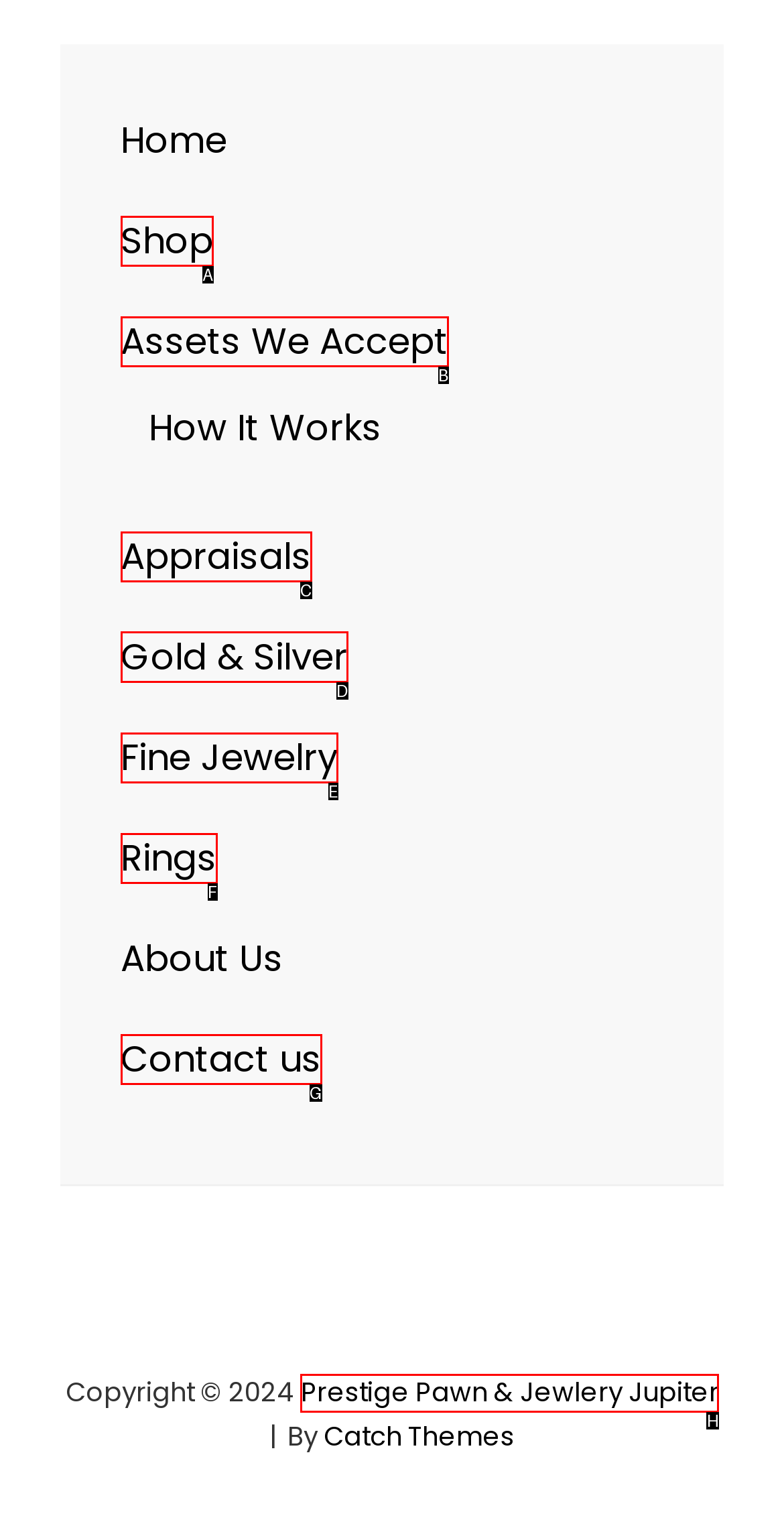Identify the appropriate lettered option to execute the following task: view gold and silver assets
Respond with the letter of the selected choice.

D